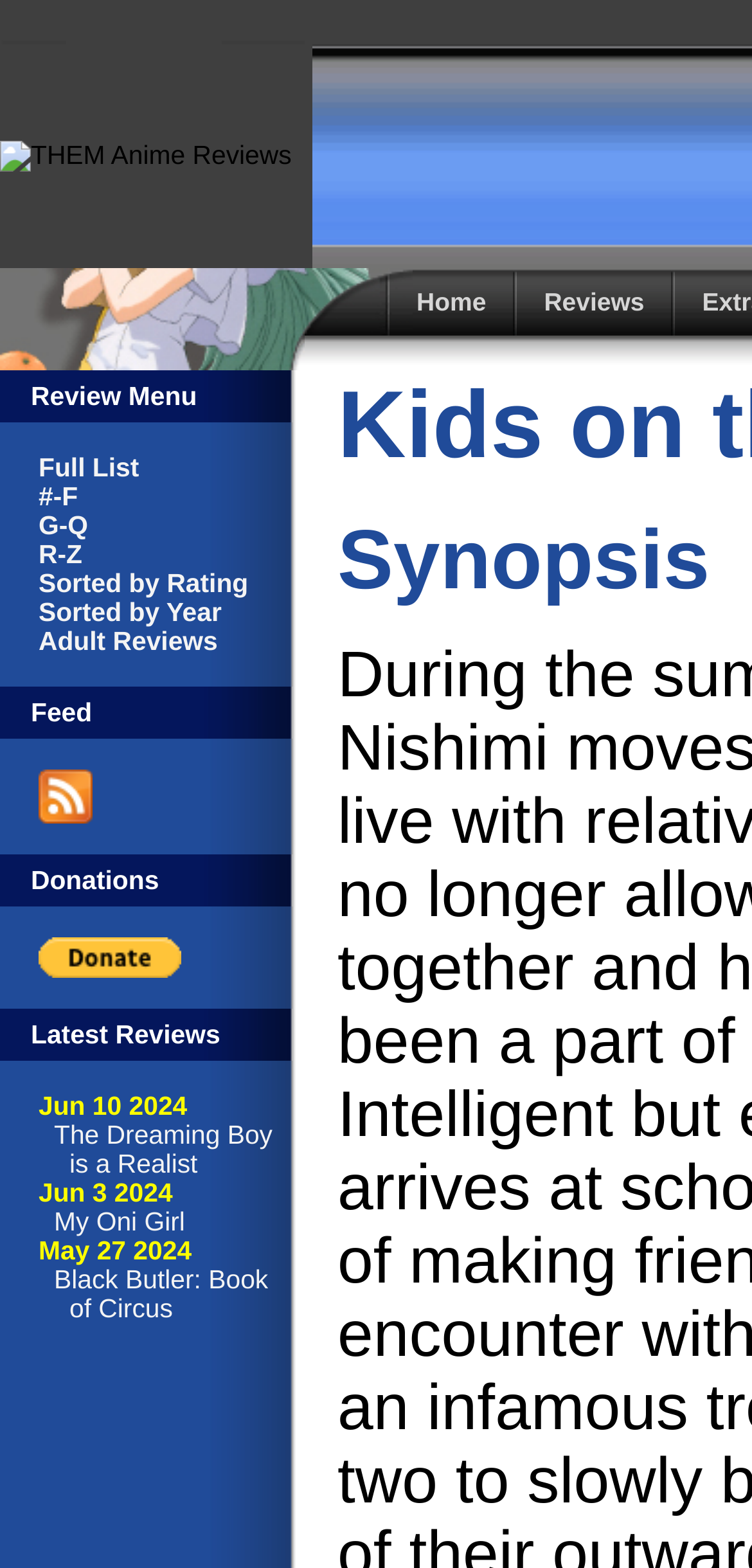Predict the bounding box coordinates of the UI element that matches this description: "Black Butler: Book of Circus". The coordinates should be in the format [left, top, right, bottom] with each value between 0 and 1.

[0.072, 0.807, 0.357, 0.844]